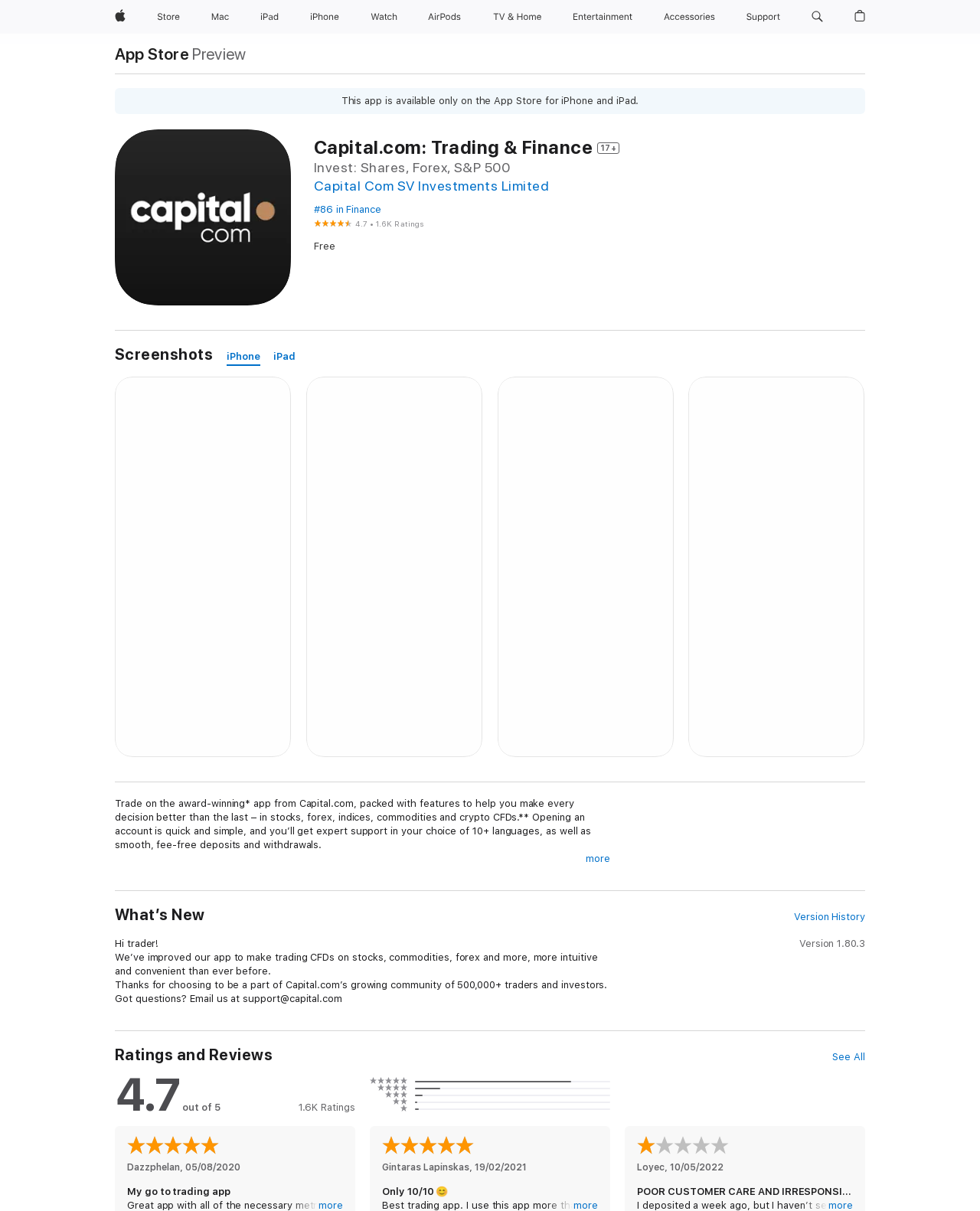Detail the webpage's structure and highlights in your description.

The webpage is about the Capital.com: Trading & Finance app on the App Store. At the top, there is a navigation menu with links to Apple, Store, Mac, iPad, iPhone, Watch, AirPods, TV and Home, Entertainment, Accessories, and Support. Each link has an accompanying image. Below the navigation menu, there is a search button and a shopping bag link.

The main content of the page is divided into sections. The first section displays the app's name, "Capital.com: Trading & Finance 17+", and its tagline, "Invest: Shares, Forex, S&P 500". Below this, there is a heading that reads "Capital Com SV Investments Limited" with a link to the company's website. The app's rating, 4.7 out of 5, is displayed with 1.6K ratings. The app is free to download.

The next section is titled "Screenshots" and has links to iPhone and iPad screenshots. Following this, there is a "Description" section that provides an overview of the app's features, including its user-friendly interface, fee-free deposits and withdrawals, 24/7 customer support, and competitive spreads. The description also highlights the app's trading features, such as real-time prices on 3,000+ markets, stop-losses, and take-profits, as well as six types of fast charts.

Throughout the page, there are various images, including icons for the navigation menu, screenshots of the app, and a figure displaying the app's rating. The layout is organized, with clear headings and concise text, making it easy to navigate and understand the app's features.